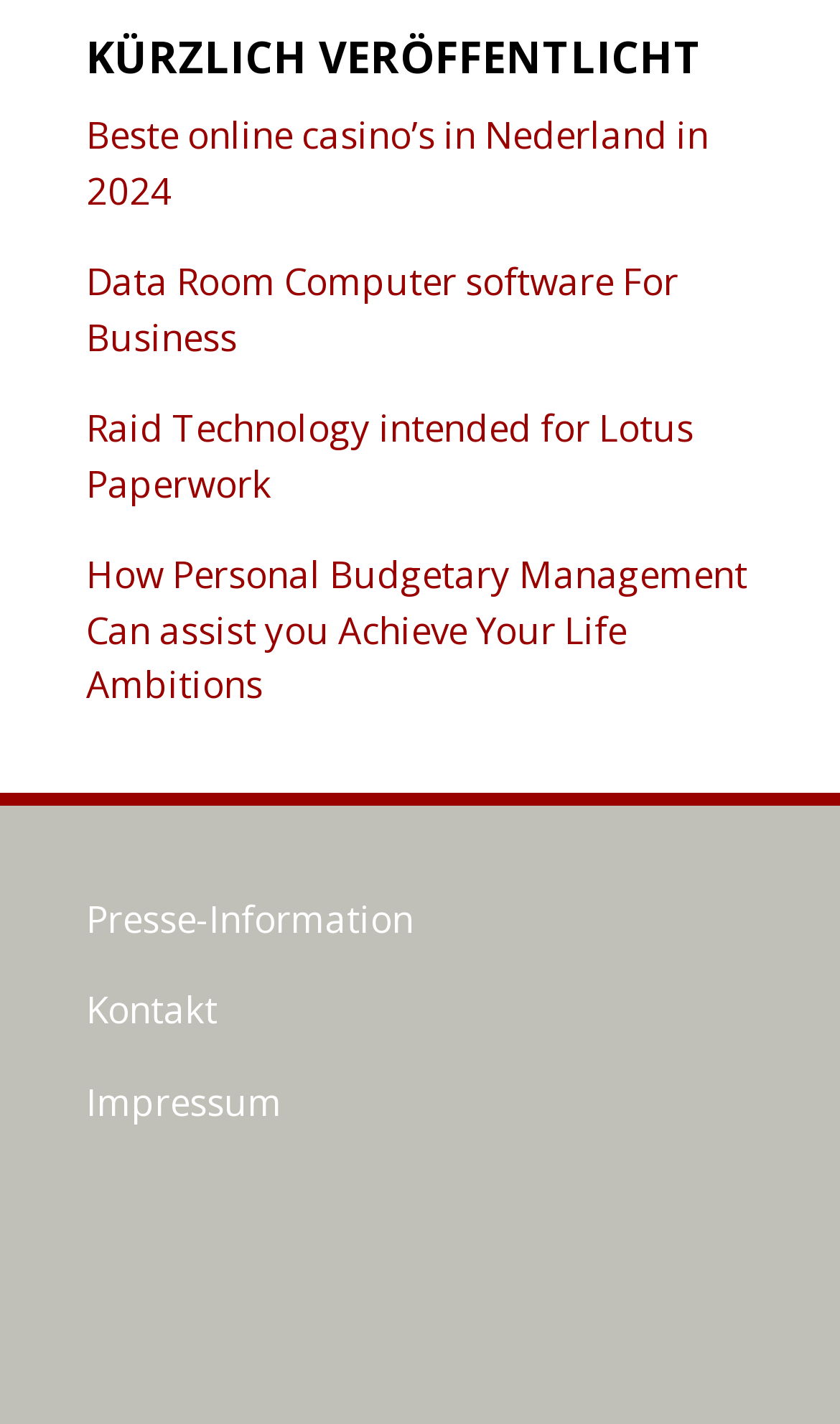What is the category of the webpage?
Answer the question based on the image using a single word or a brief phrase.

Casino and technology